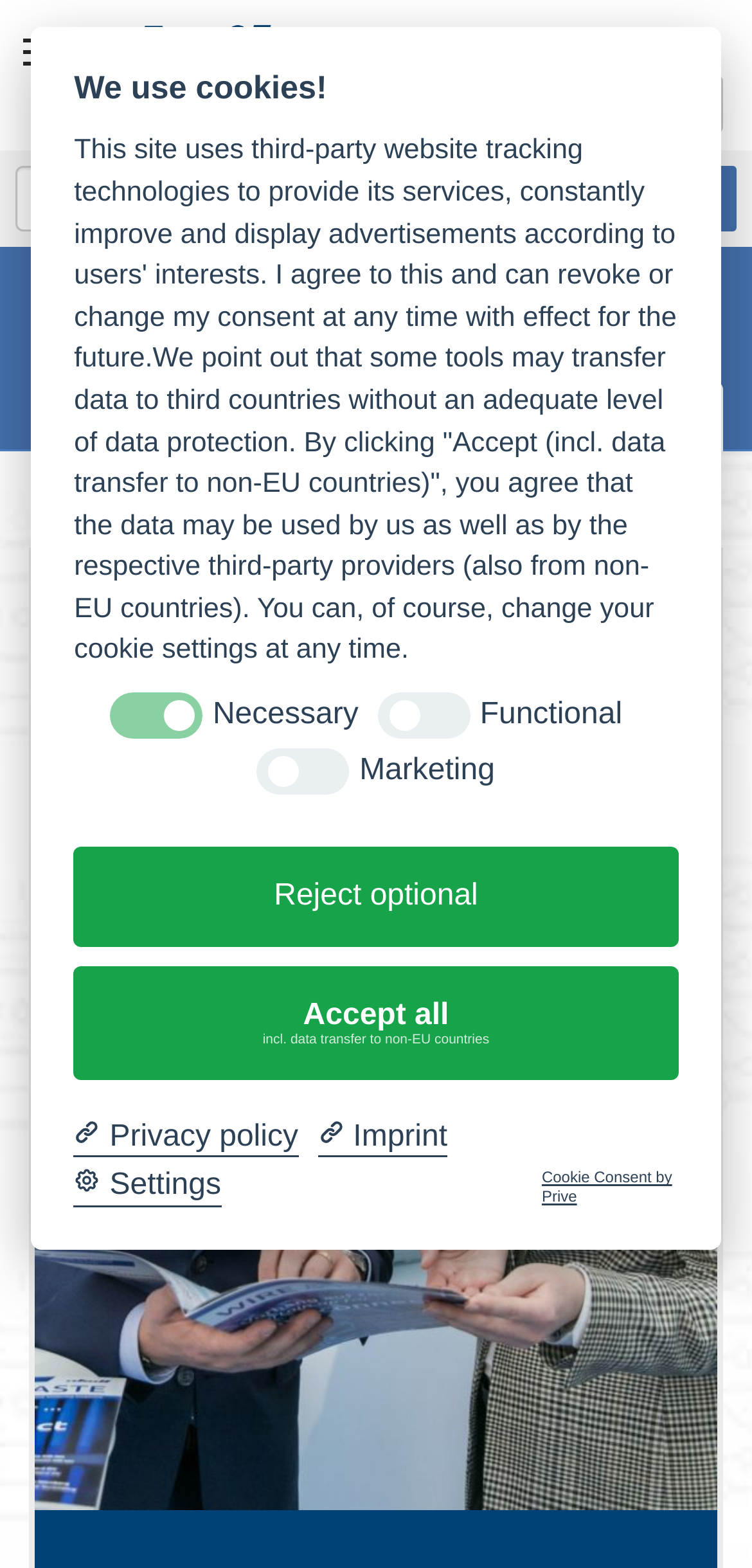Please specify the bounding box coordinates of the element that should be clicked to execute the given instruction: 'Select the 'en' language option'. Ensure the coordinates are four float numbers between 0 and 1, expressed as [left, top, right, bottom].

[0.831, 0.047, 0.962, 0.085]